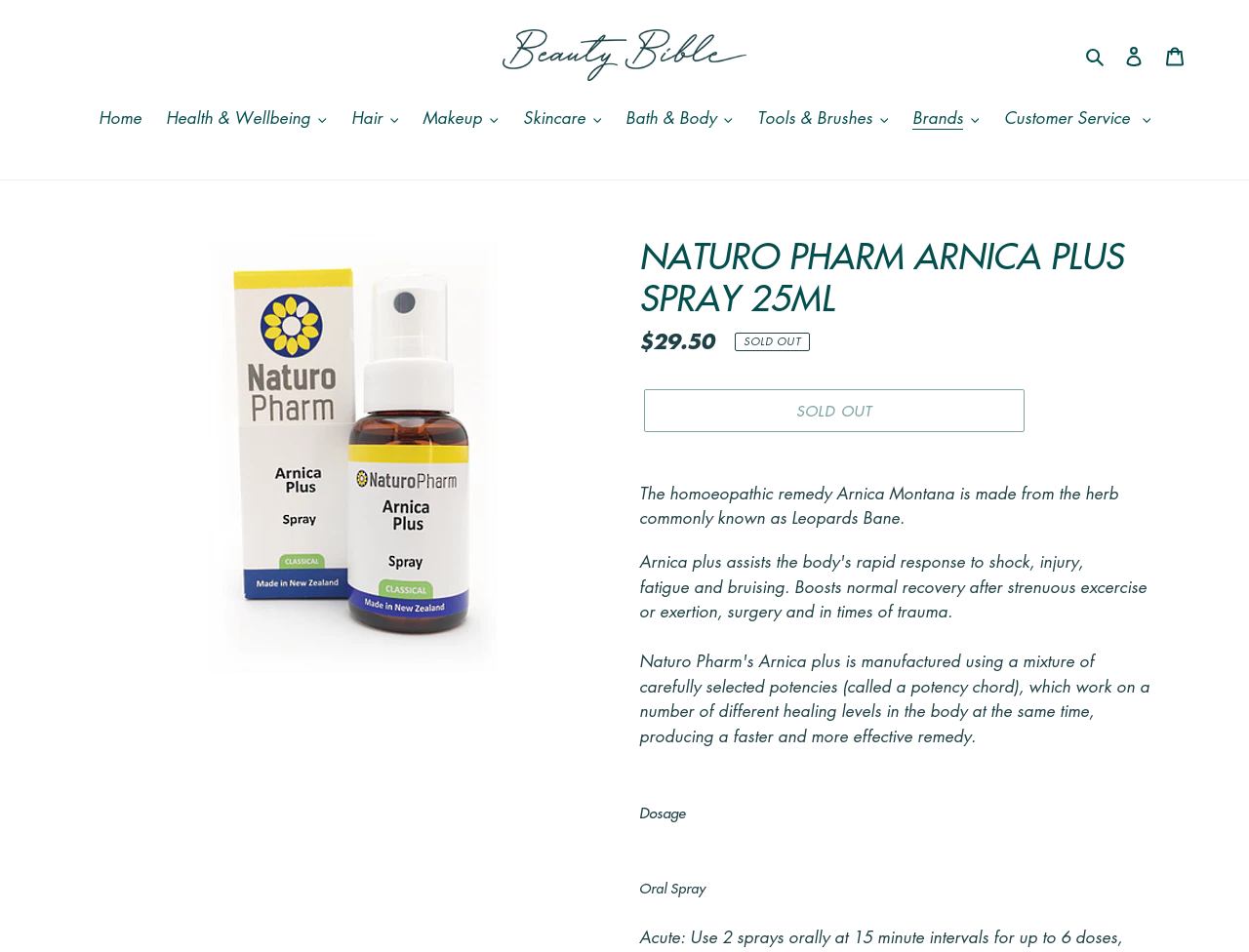What is the name of the product on this webpage?
From the screenshot, provide a brief answer in one word or phrase.

NATURO PHARM ARNICA PLUS SPRAY 25ML